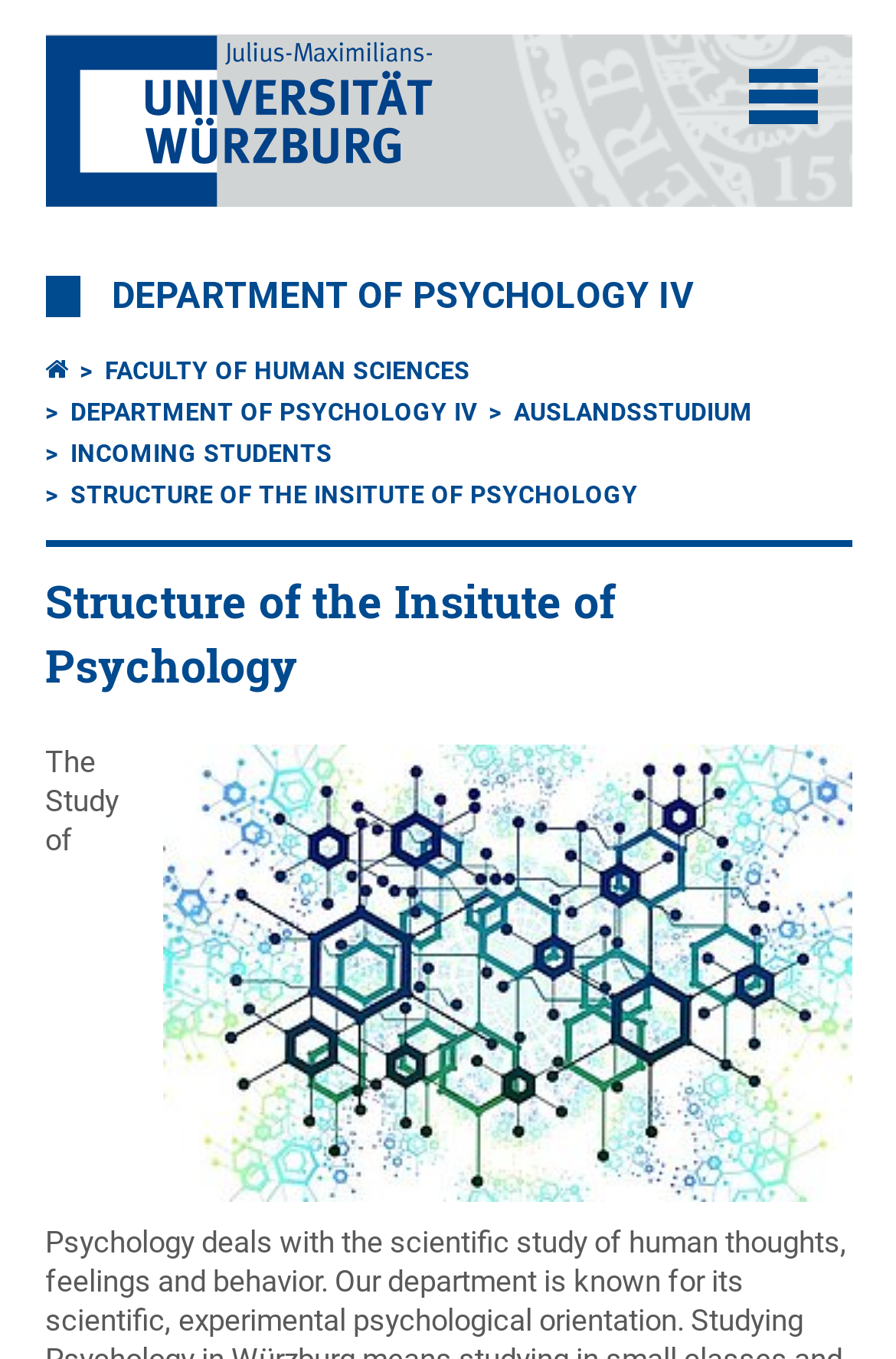Specify the bounding box coordinates of the area to click in order to follow the given instruction: "Visit DEPARTMENT OF PSYCHOLOGY IV."

[0.124, 0.203, 0.773, 0.233]